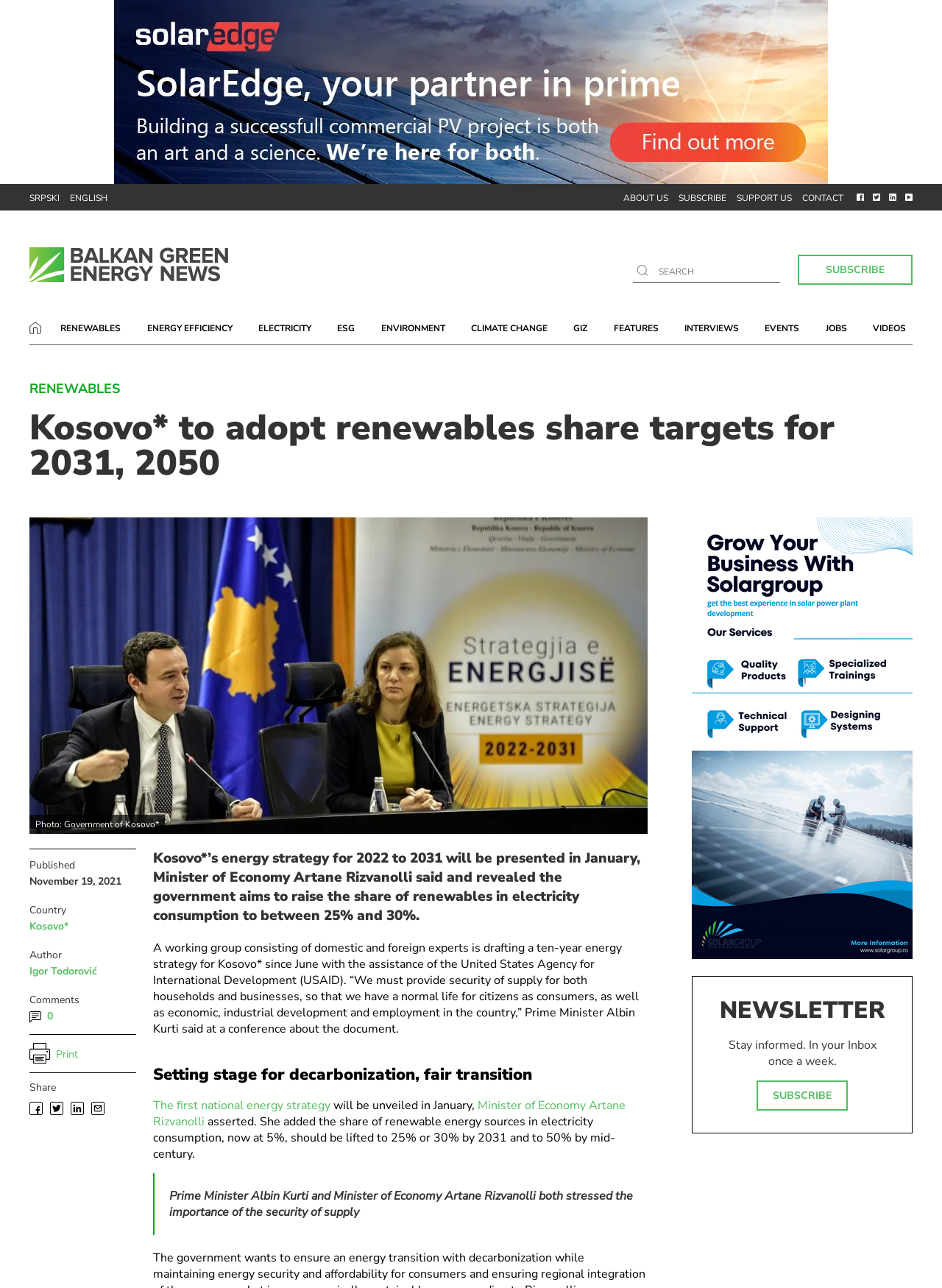Please determine the main heading text of this webpage.

Kosovo* to adopt renewables share targets for 2031, 2050